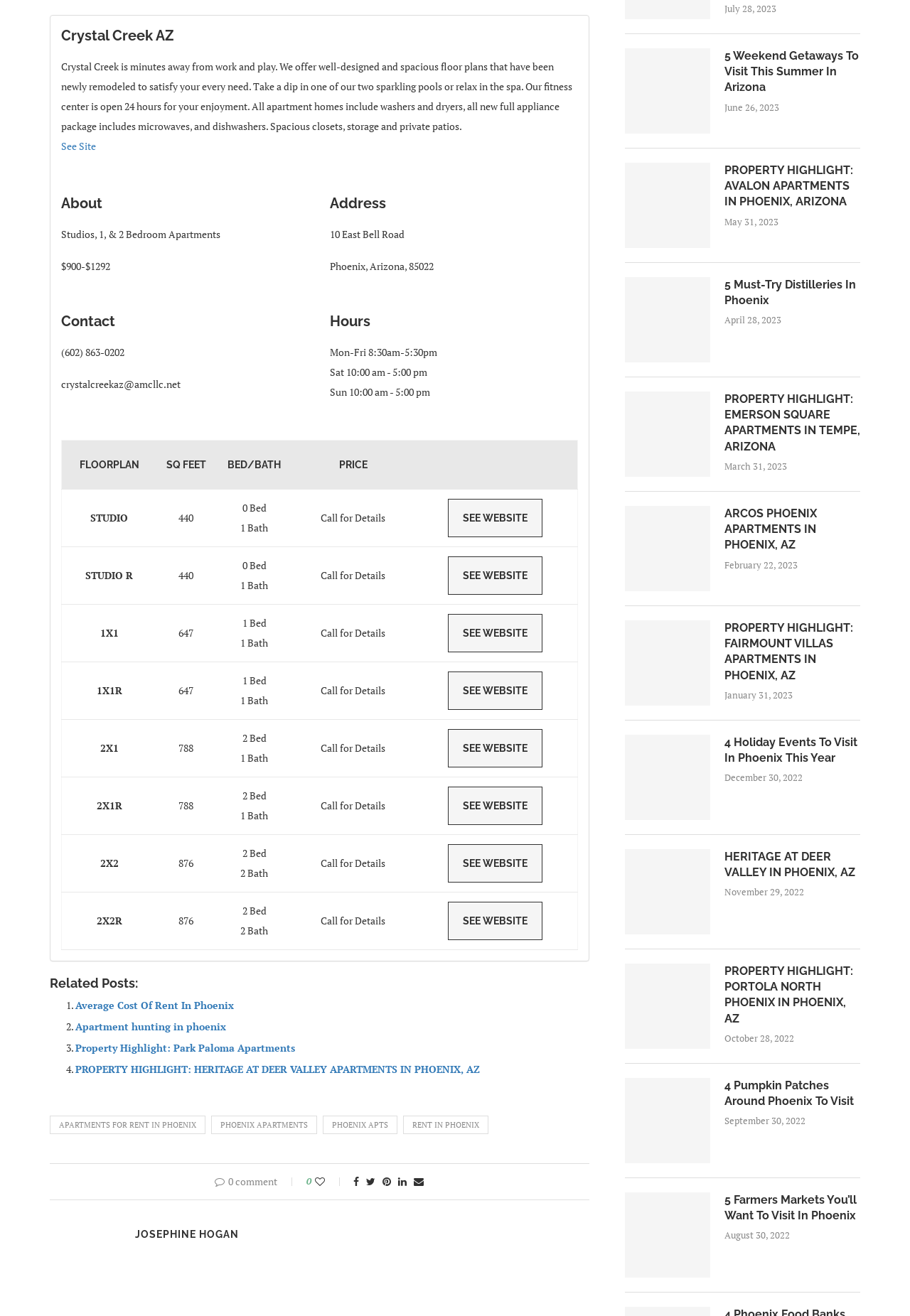What are the office hours of the apartment complex?
Using the image, elaborate on the answer with as much detail as possible.

The office hours of the apartment complex are listed under the 'Hours' section, which includes Monday to Friday from 8:30am to 5:30pm, Saturday from 10:00 am to 5:00 pm, and Sunday from 10:00 am to 5:00 pm.